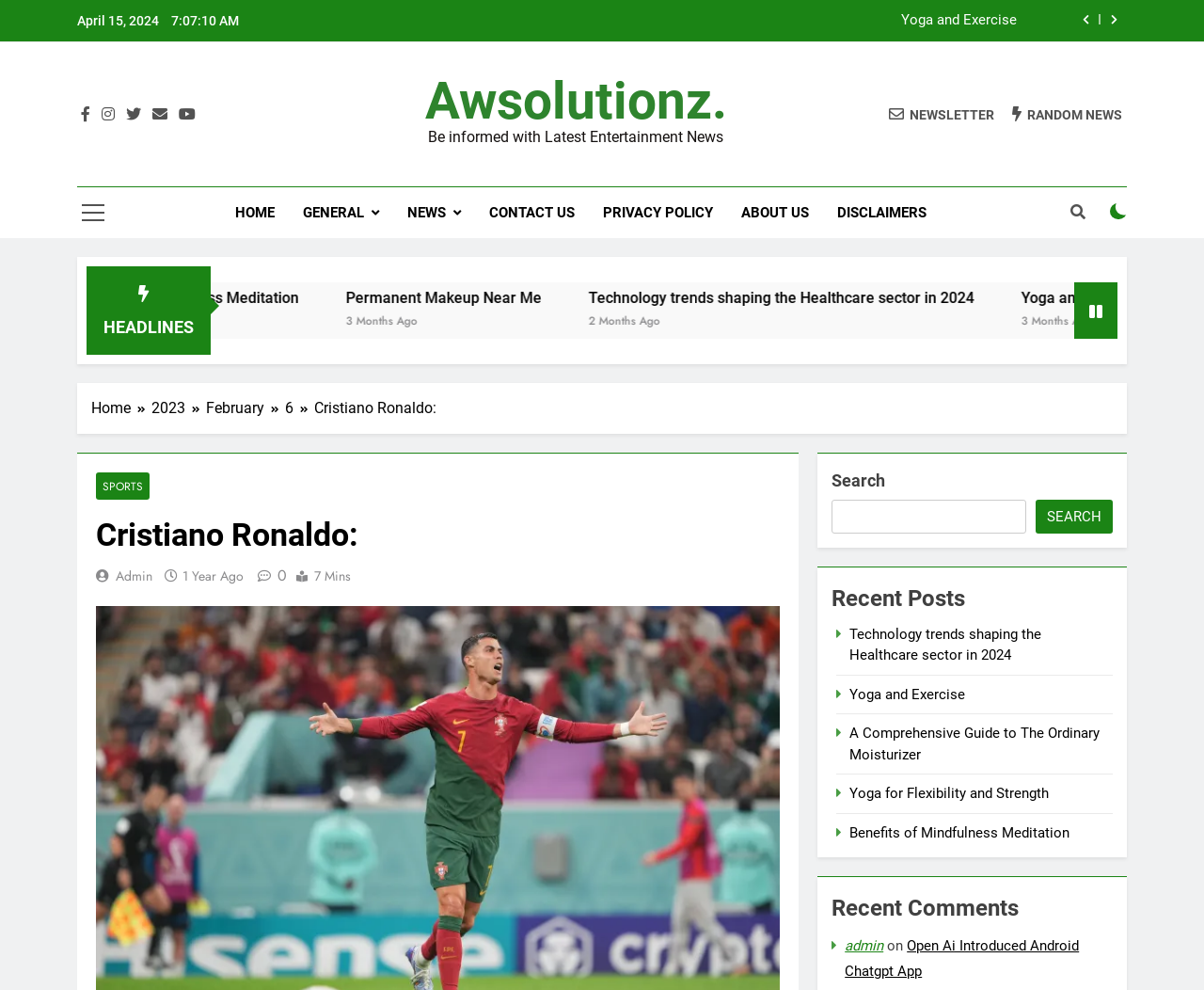Determine the bounding box coordinates for the area that needs to be clicked to fulfill this task: "View the recent post about Technology trends shaping the Healthcare sector". The coordinates must be given as four float numbers between 0 and 1, i.e., [left, top, right, bottom].

[0.706, 0.632, 0.865, 0.671]